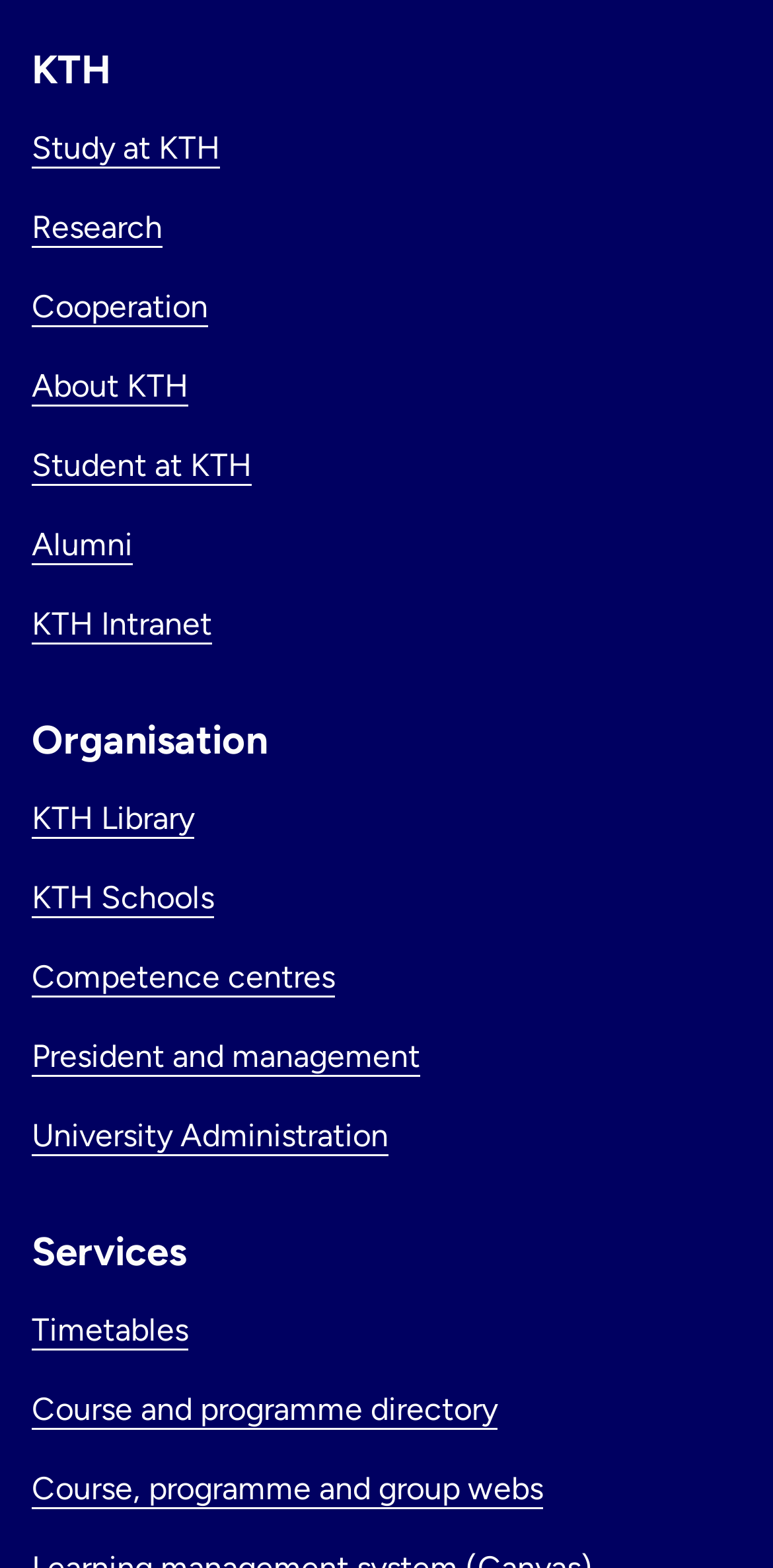How many links are there under 'KTH'?
Please give a well-detailed answer to the question.

Under the 'KTH' category, I can see six links: 'Study at KTH', 'Research', 'Cooperation', 'About KTH', 'Student at KTH', and 'Alumni'.